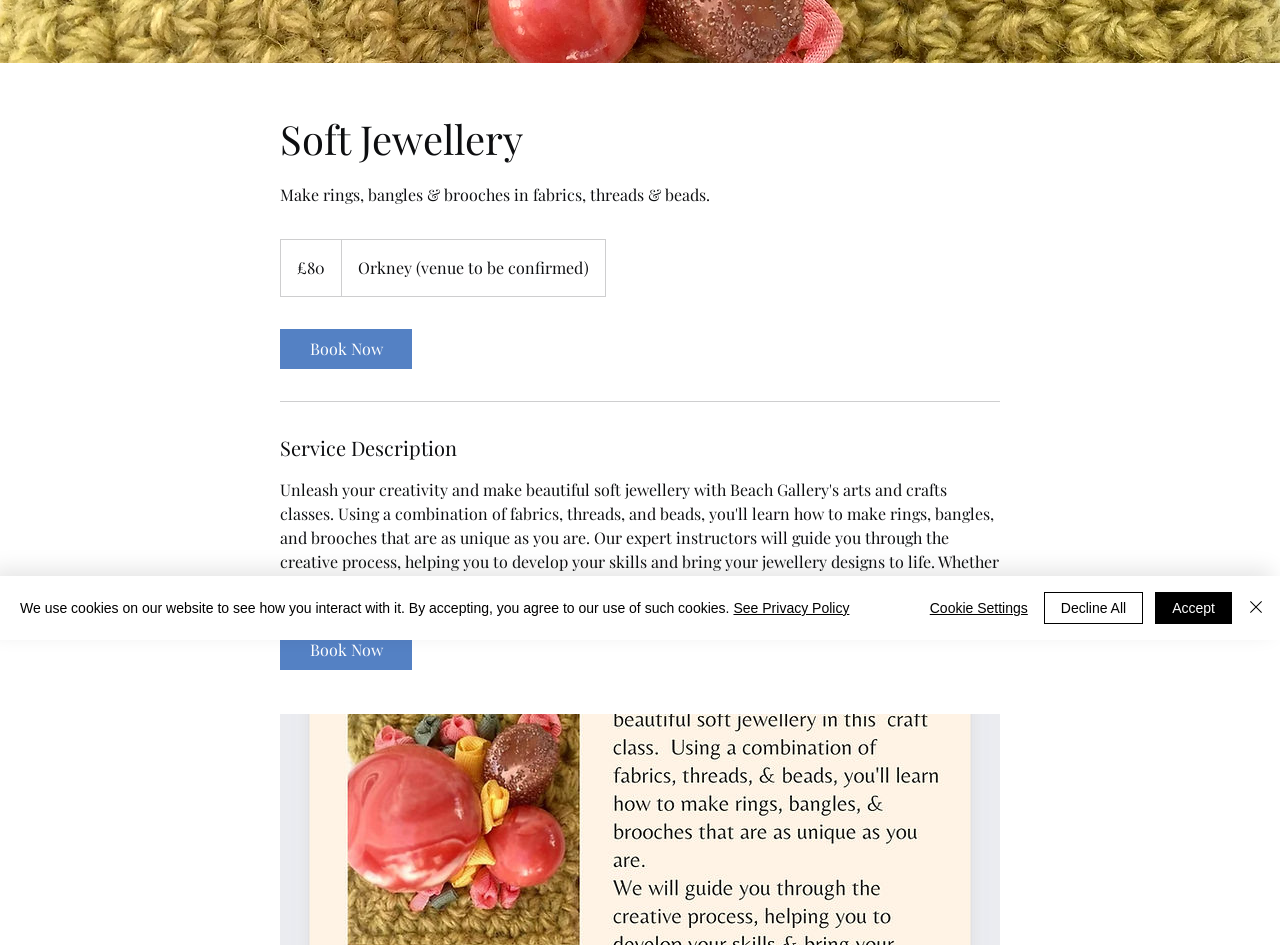Identify the bounding box of the UI component described as: "https://cache.kzoo.edu/handle/10920/44060".

None